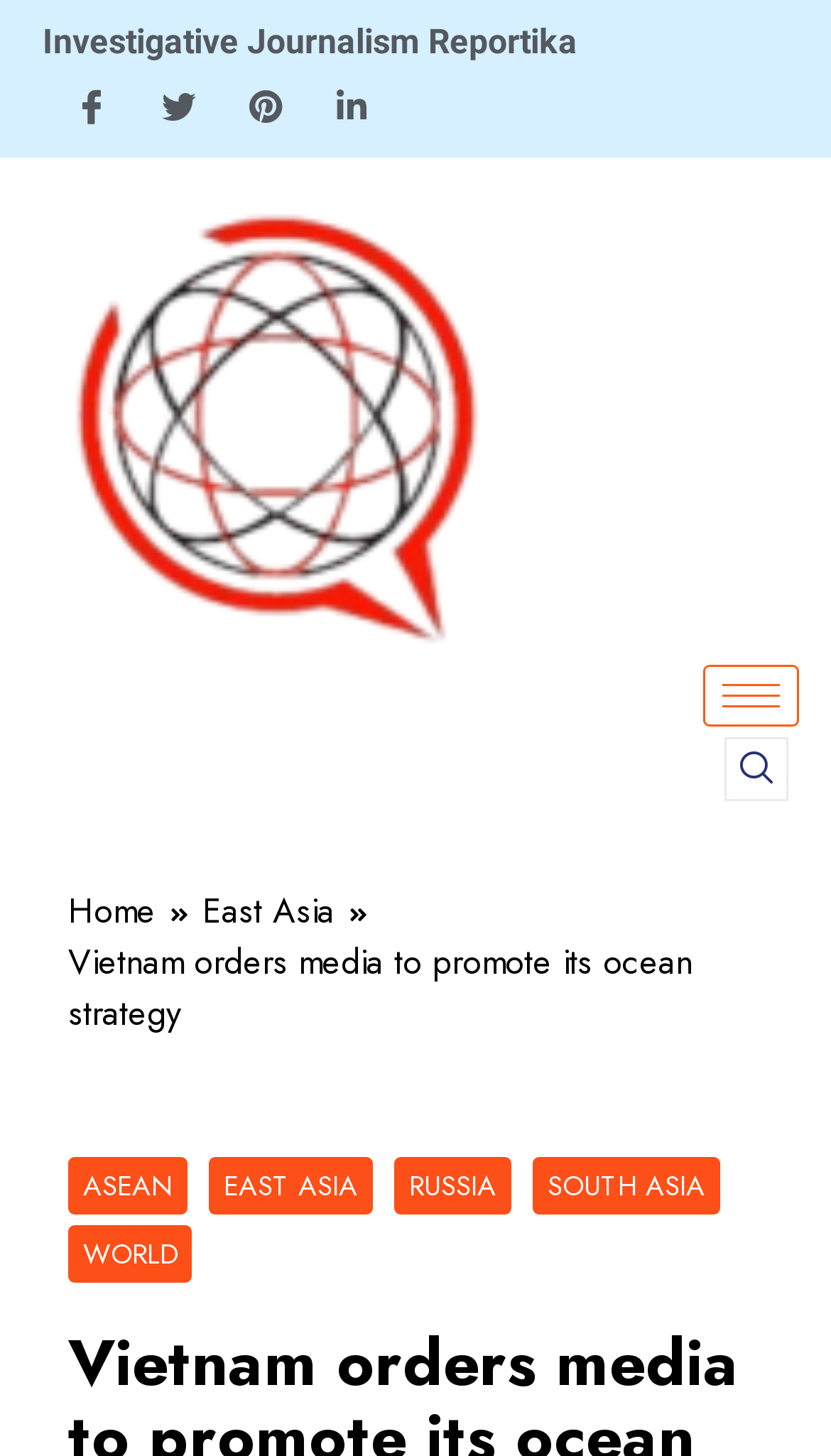Please provide the bounding box coordinates for the element that needs to be clicked to perform the following instruction: "Click on Facebook". The coordinates should be given as four float numbers between 0 and 1, i.e., [left, top, right, bottom].

[0.09, 0.054, 0.131, 0.089]